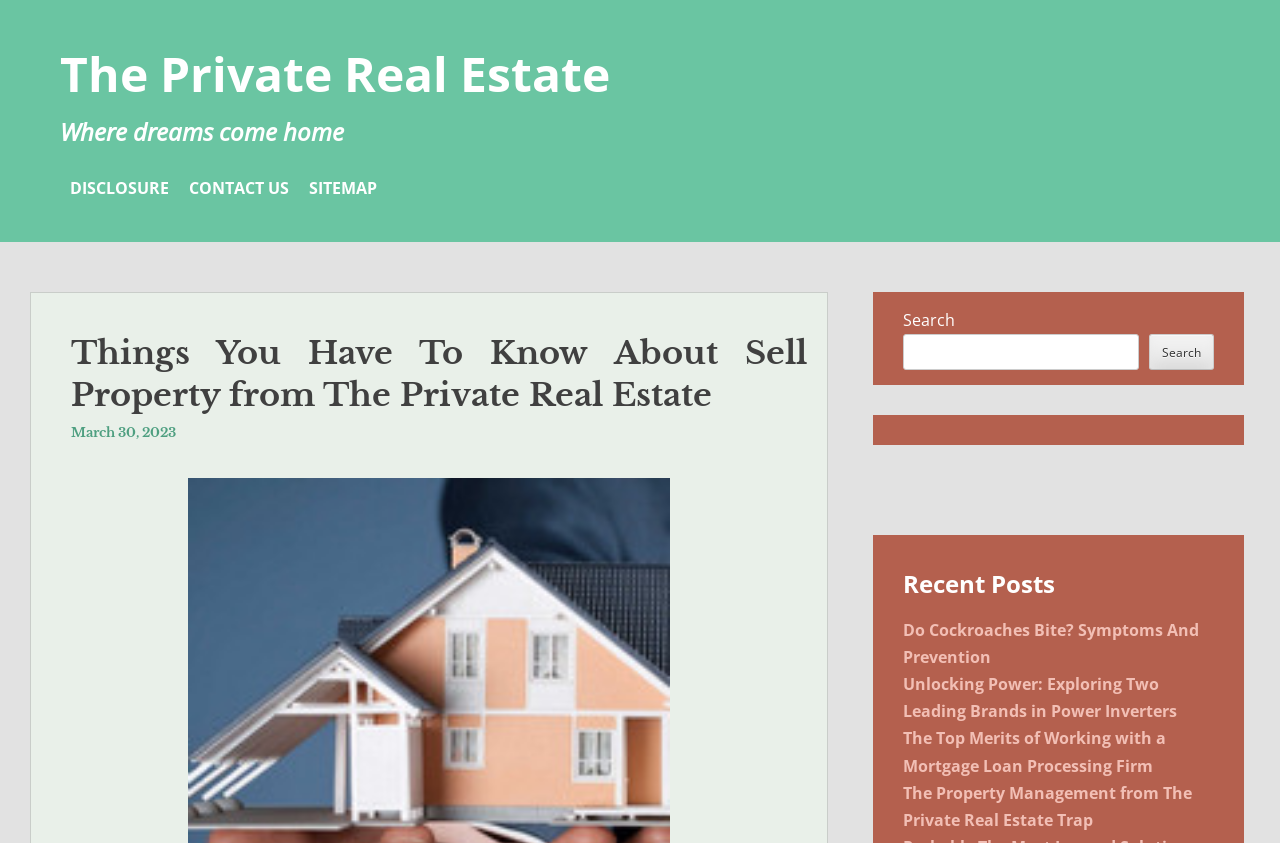Please determine the bounding box coordinates of the element's region to click for the following instruction: "Click on The Private Real Estate link".

[0.047, 0.049, 0.477, 0.126]